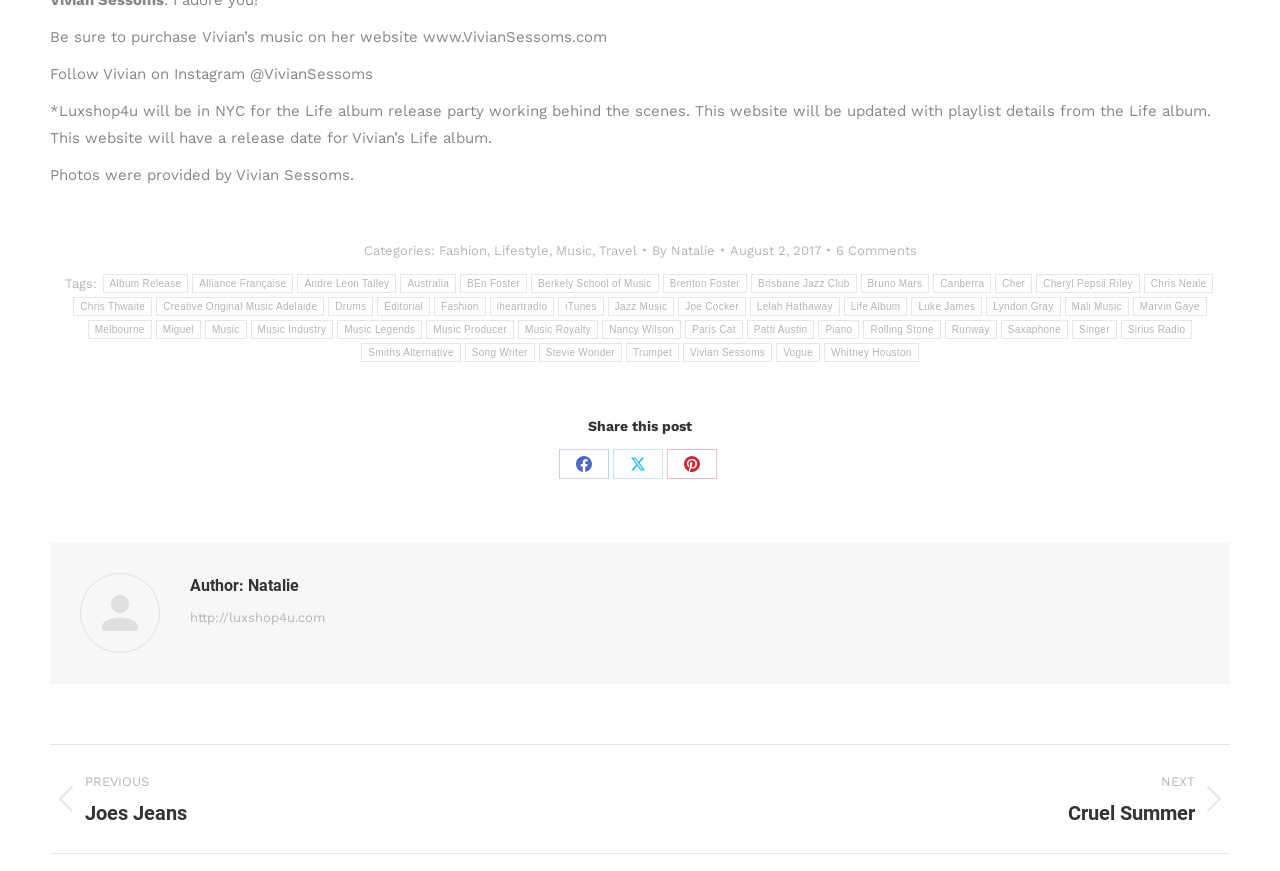Who provided the photos for this post?
Based on the screenshot, respond with a single word or phrase.

Vivian Sessoms